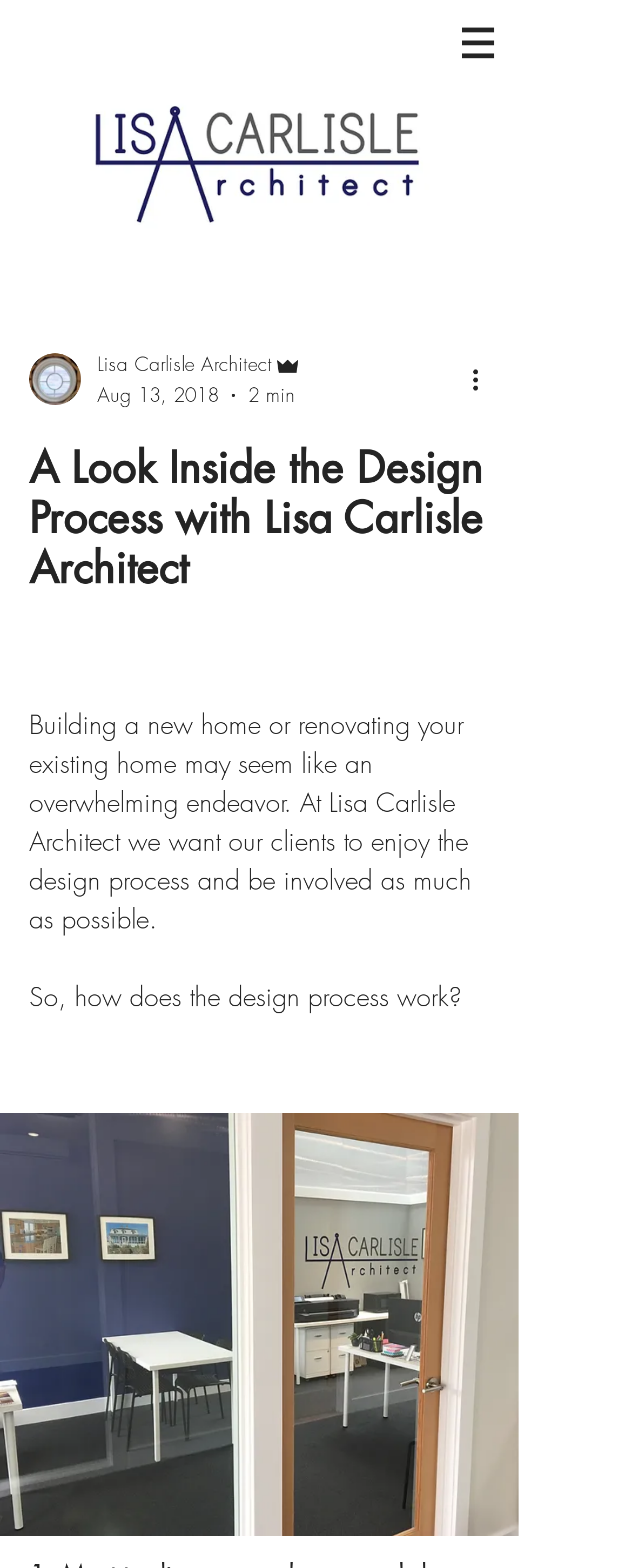Determine which piece of text is the heading of the webpage and provide it.

A Look Inside the Design Process with Lisa Carlisle Architect